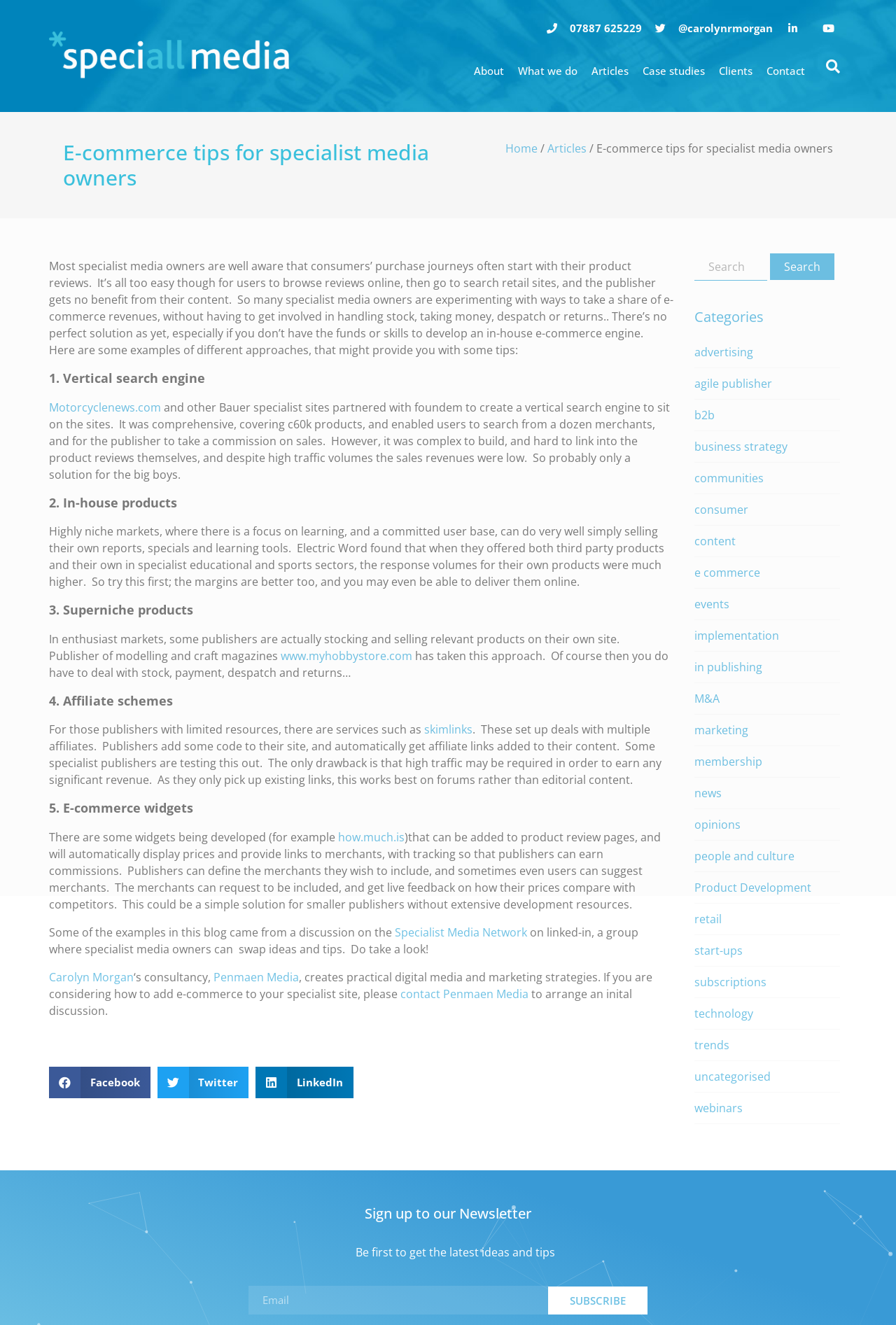Please mark the clickable region by giving the bounding box coordinates needed to complete this instruction: "Visit Shop".

None